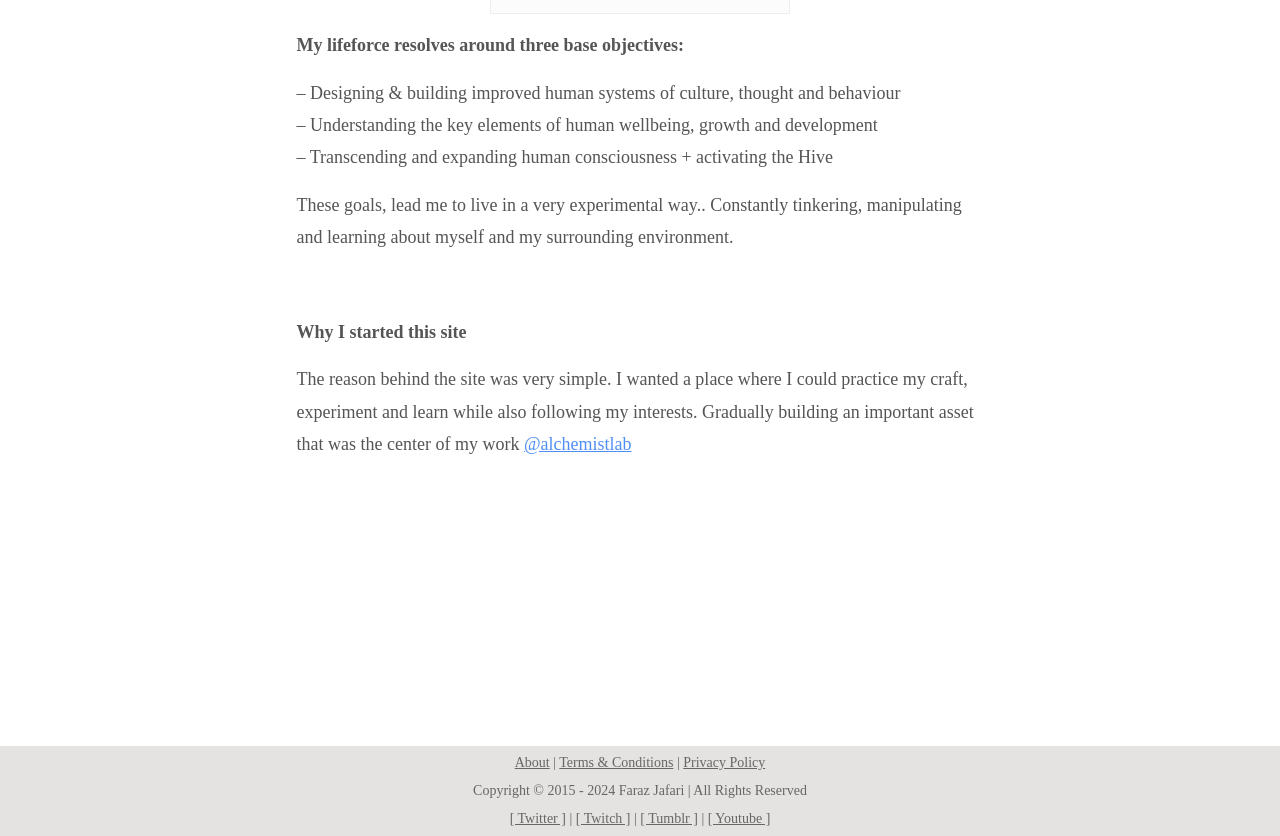Given the description @alchemistlab, predict the bounding box coordinates of the UI element. Ensure the coordinates are in the format (top-left x, top-left y, bottom-right x, bottom-right y) and all values are between 0 and 1.

[0.409, 0.519, 0.493, 0.543]